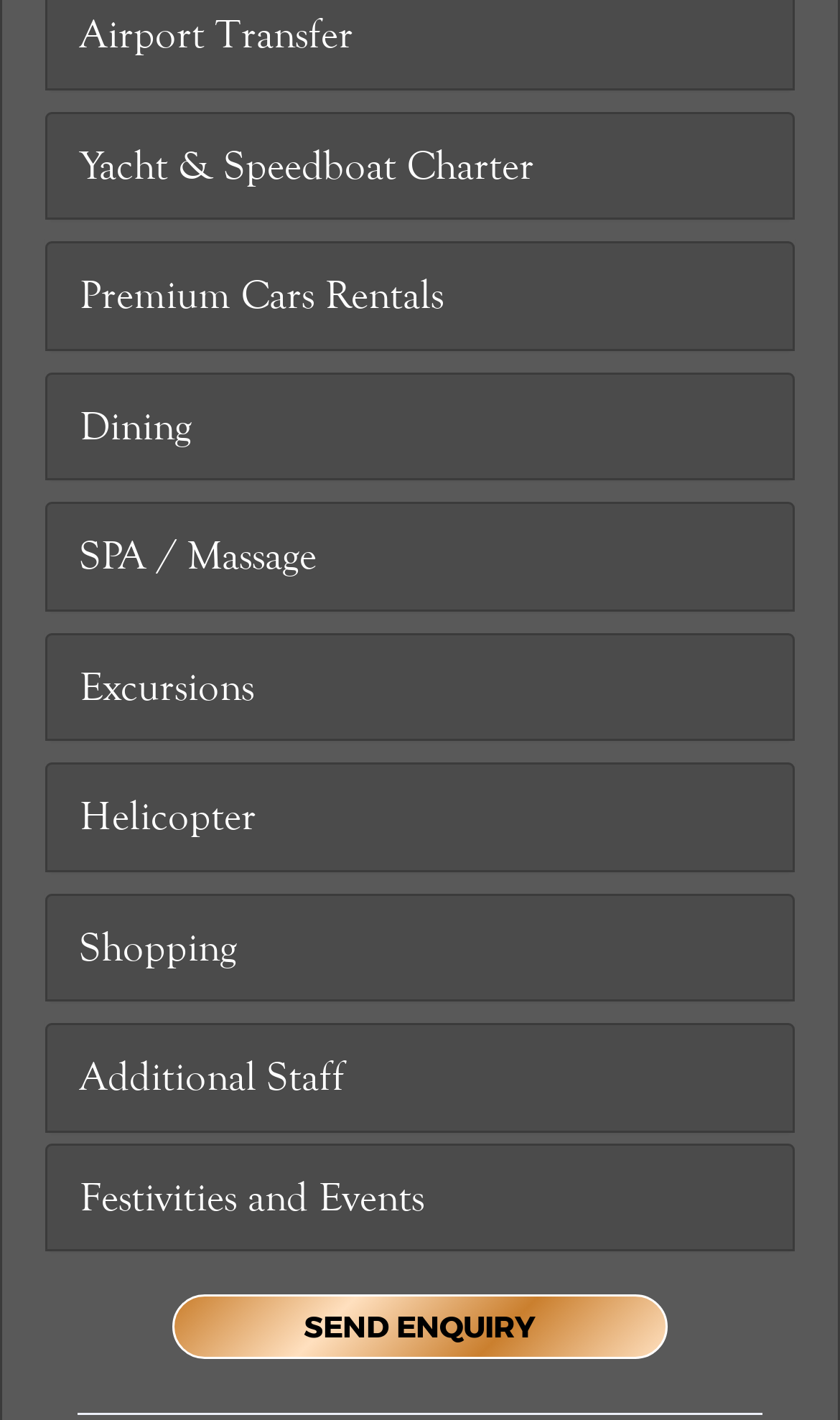Could you highlight the region that needs to be clicked to execute the instruction: "View Premium Cars Rentals"?

[0.095, 0.187, 0.905, 0.23]